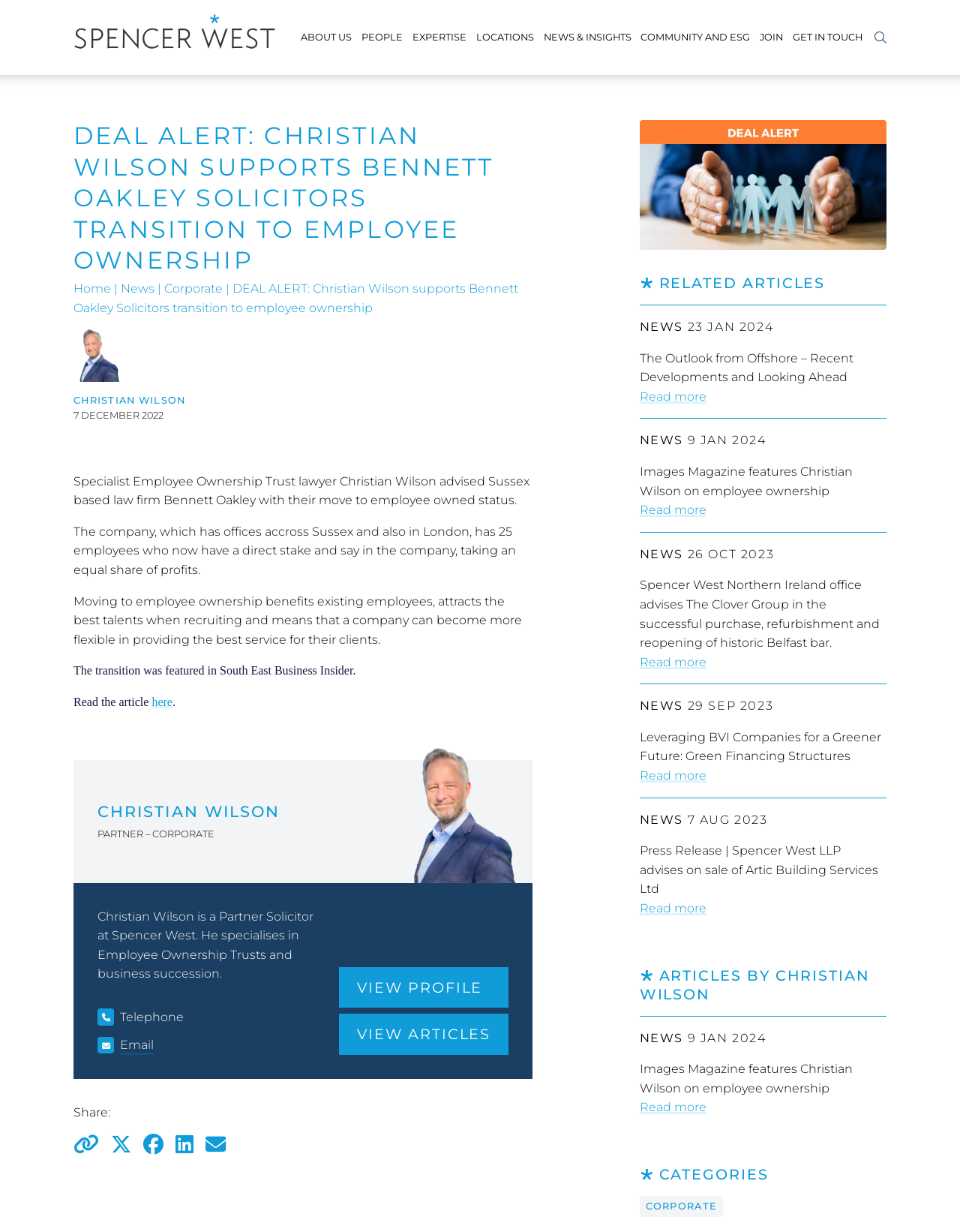Using the given description, provide the bounding box coordinates formatted as (top-left x, top-left y, bottom-right x, bottom-right y), with all values being floating point numbers between 0 and 1. Description: Community and ESG

[0.668, 0.001, 0.782, 0.061]